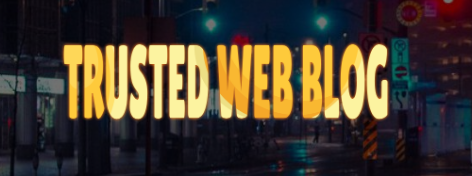Break down the image and describe each part extensively.

The image displays the title "TRUSTED WEB BLOG" in bold, stylized font against a subtly illuminated urban backdrop, suggesting a contemporary and engaging online platform. The font features a warm, vibrant yellow hue, contrasting with the cooler tones of a nighttime city scene that includes faint streetlights and reflections on wet pavement. This composition creates a welcoming and dynamic atmosphere, indicating that the blog provides reliable information and insights on various topics. The overall design aims to capture the attention of readers seeking trustworthy content while evoking a sense of curiosity and exploration.